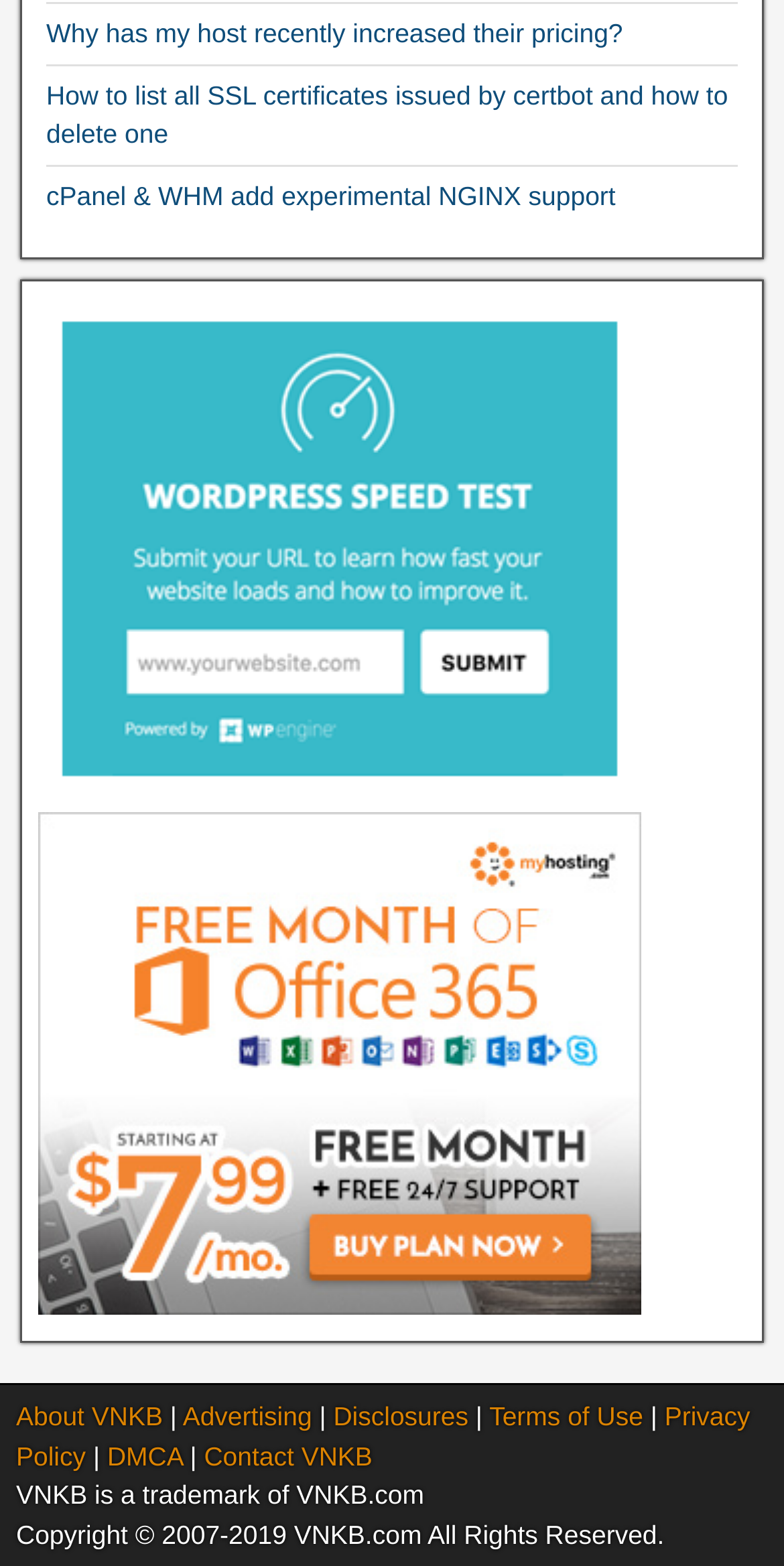Please indicate the bounding box coordinates for the clickable area to complete the following task: "Click on 'Why has my host recently increased their pricing?'". The coordinates should be specified as four float numbers between 0 and 1, i.e., [left, top, right, bottom].

[0.059, 0.012, 0.795, 0.031]